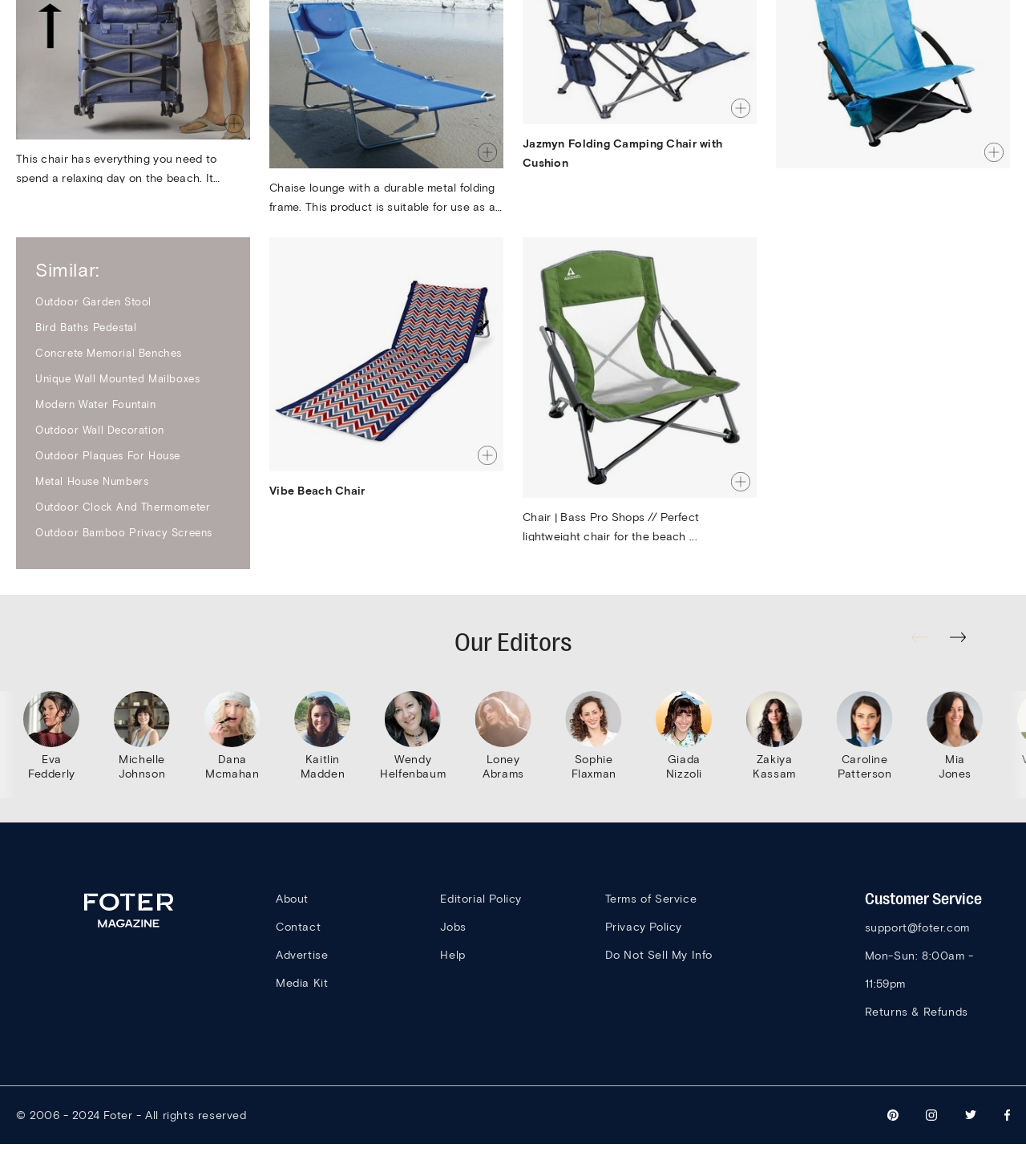Locate the bounding box coordinates of the clickable part needed for the task: "Read about our editors".

[0.0, 0.555, 1.0, 0.593]